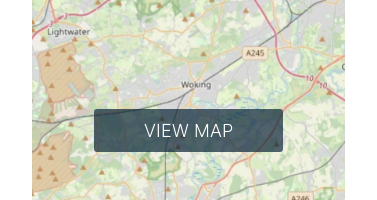Reply to the question with a single word or phrase:
What is the label on the prominent button?

VIEW MAP